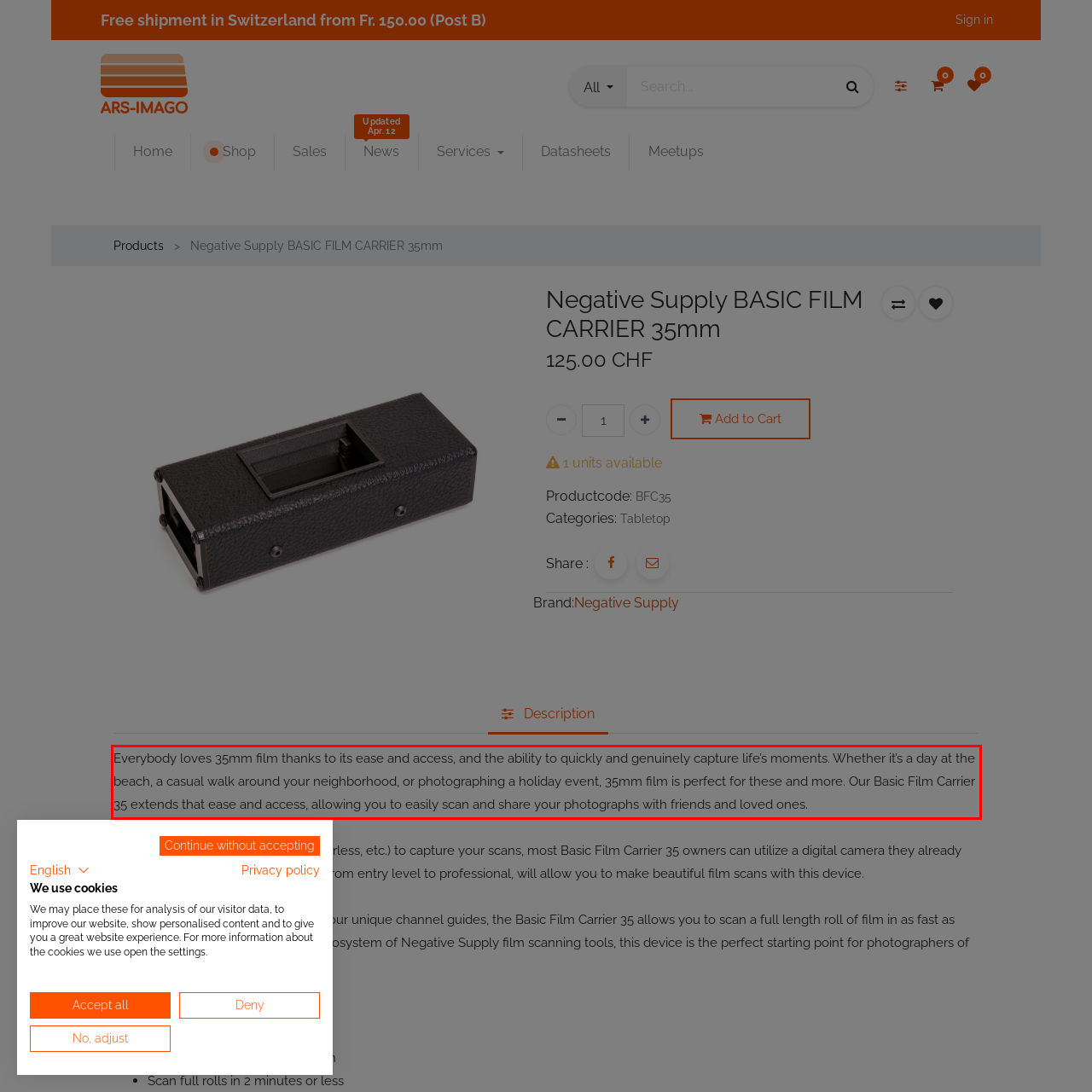Using the provided webpage screenshot, recognize the text content in the area marked by the red bounding box.

Everybody loves 35mm film thanks to its ease and access, and the ability to quickly and genuinely capture life’s moments. Whether it’s a day at the beach, a casual walk around your neighborhood, or photographing a holiday event, 35mm film is perfect for these and more. Our Basic Film Carrier 35 extends that ease and access, allowing you to easily scan and share your photographs with friends and loved ones.